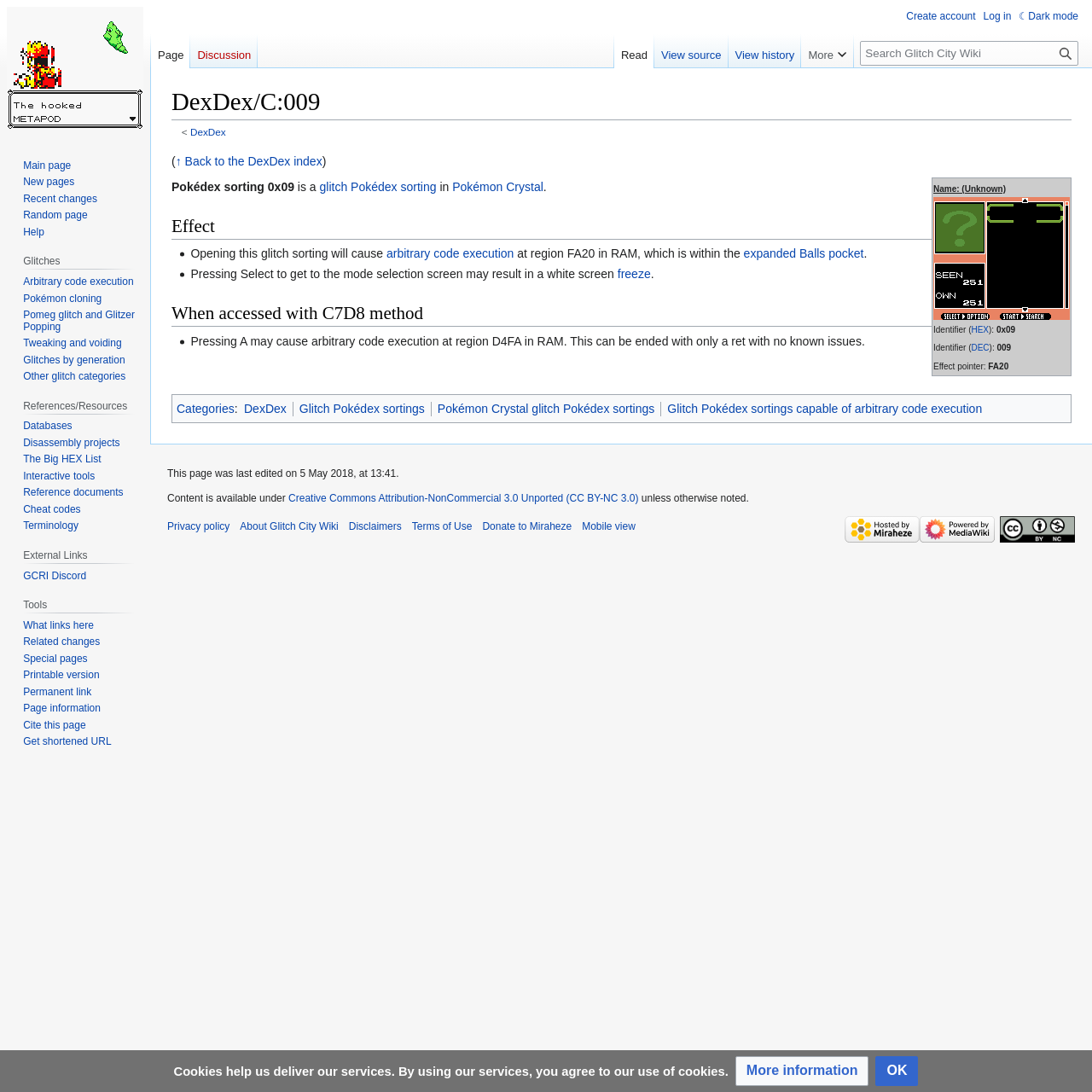Determine the bounding box of the UI element mentioned here: "DexDex". The coordinates must be in the format [left, top, right, bottom] with values ranging from 0 to 1.

[0.223, 0.368, 0.262, 0.38]